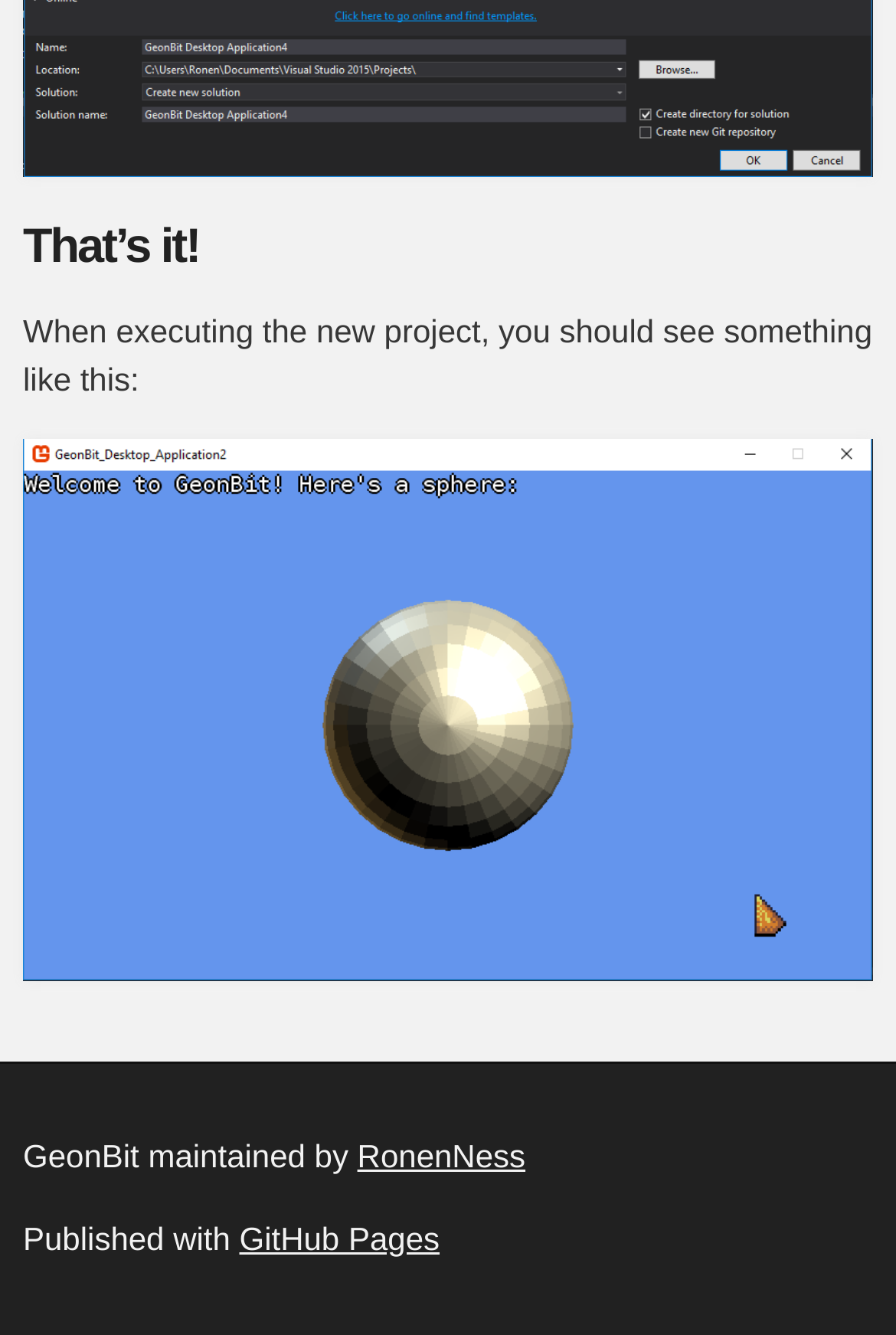Provide a one-word or one-phrase answer to the question:
Who maintains GeonBit?

RonenNess